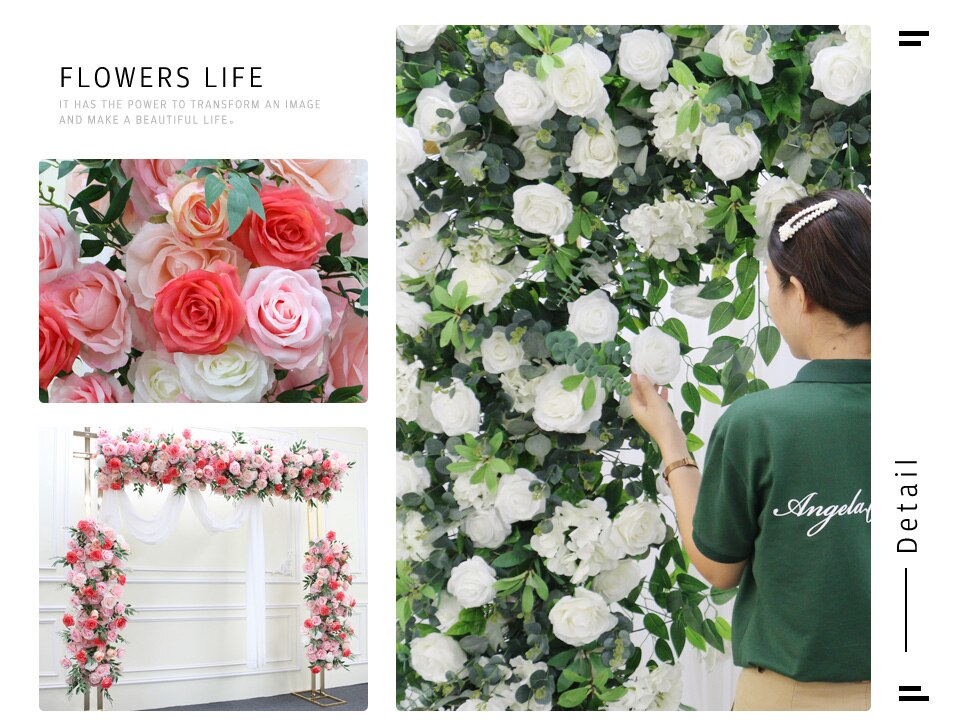What type of flowers are featured in the top half of the image?
Look at the image and provide a detailed response to the question.

The caption describes the top half of the image as featuring a vibrant mix of pink and white roses intertwined with green foliage, creating a lively and romantic atmosphere.